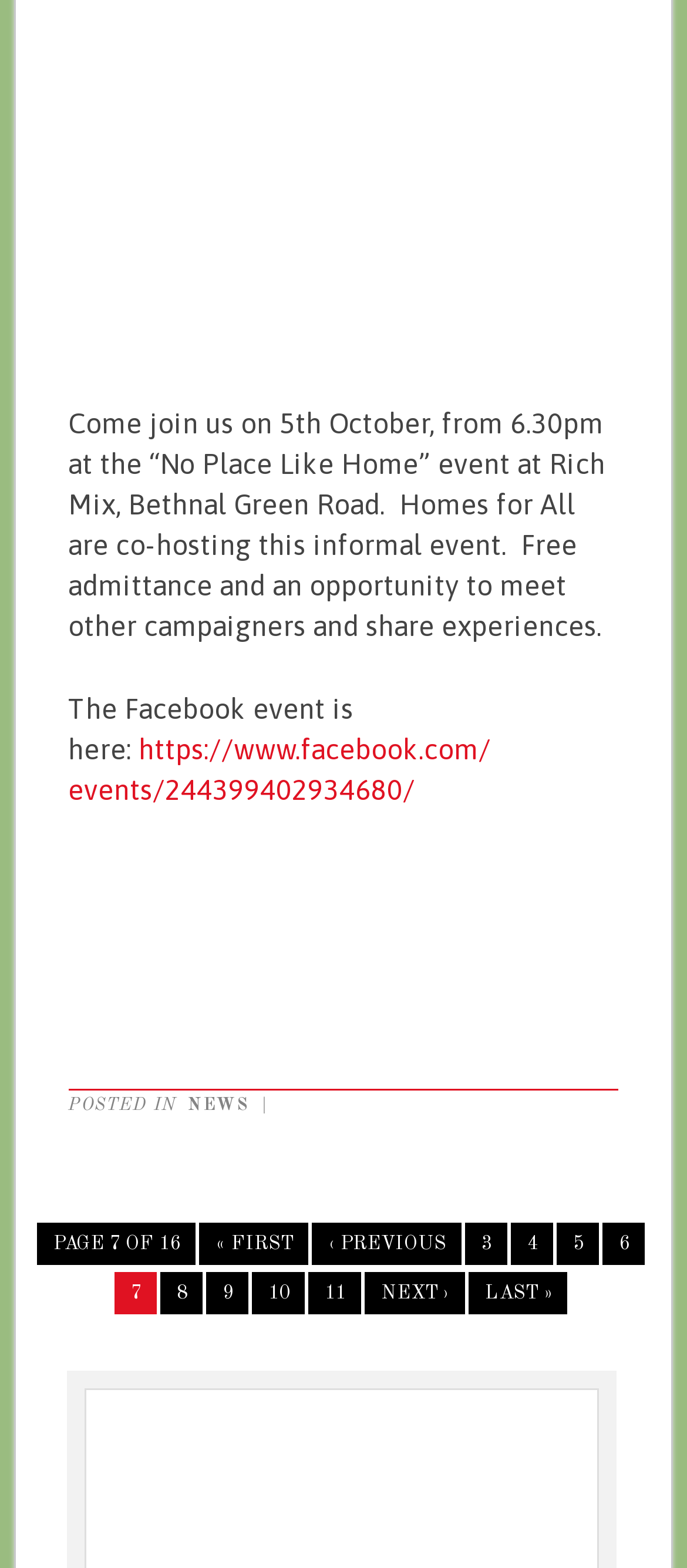Give a one-word or short phrase answer to this question: 
What is the date of the 'No Place Like Home' event?

5th October